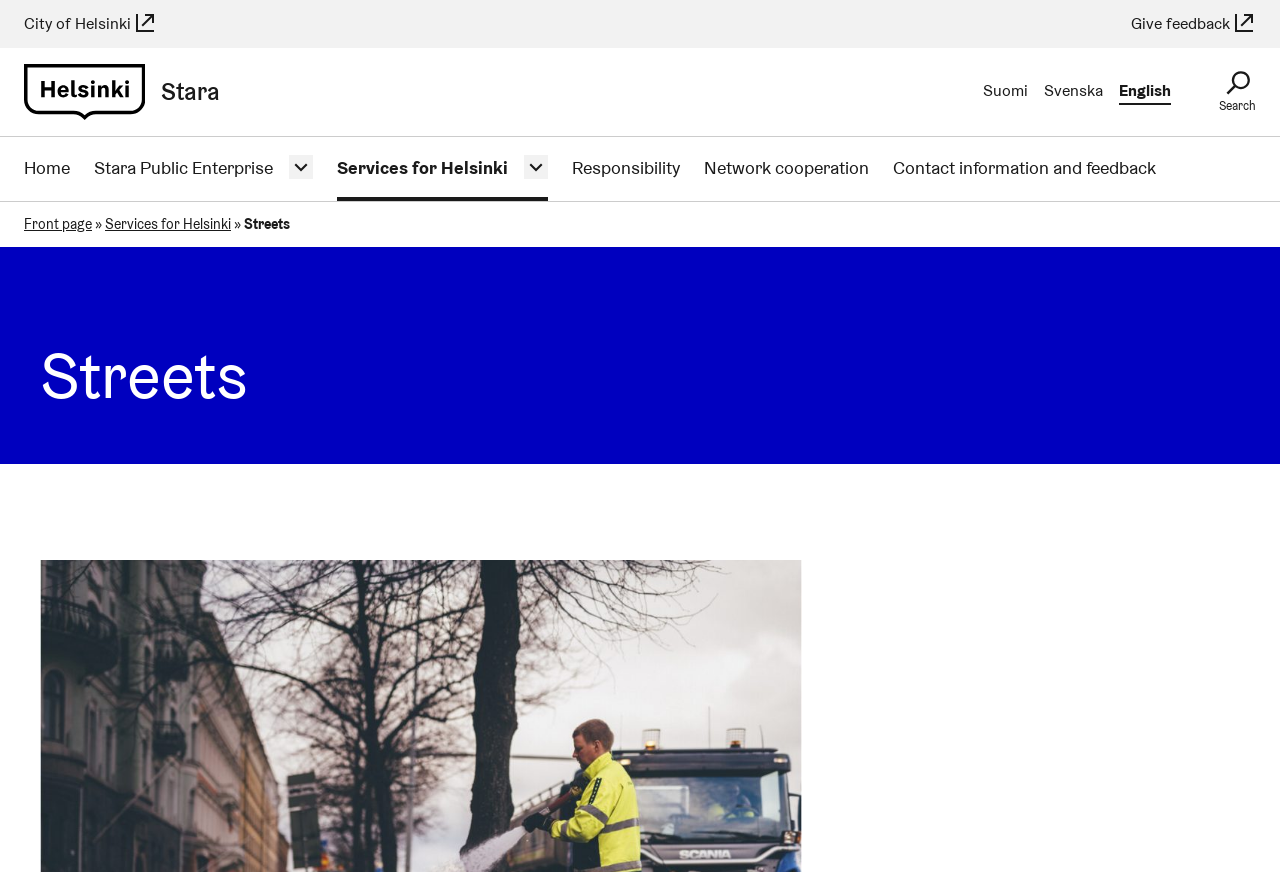Using the provided element description "Home", determine the bounding box coordinates of the UI element.

[0.019, 0.176, 0.055, 0.207]